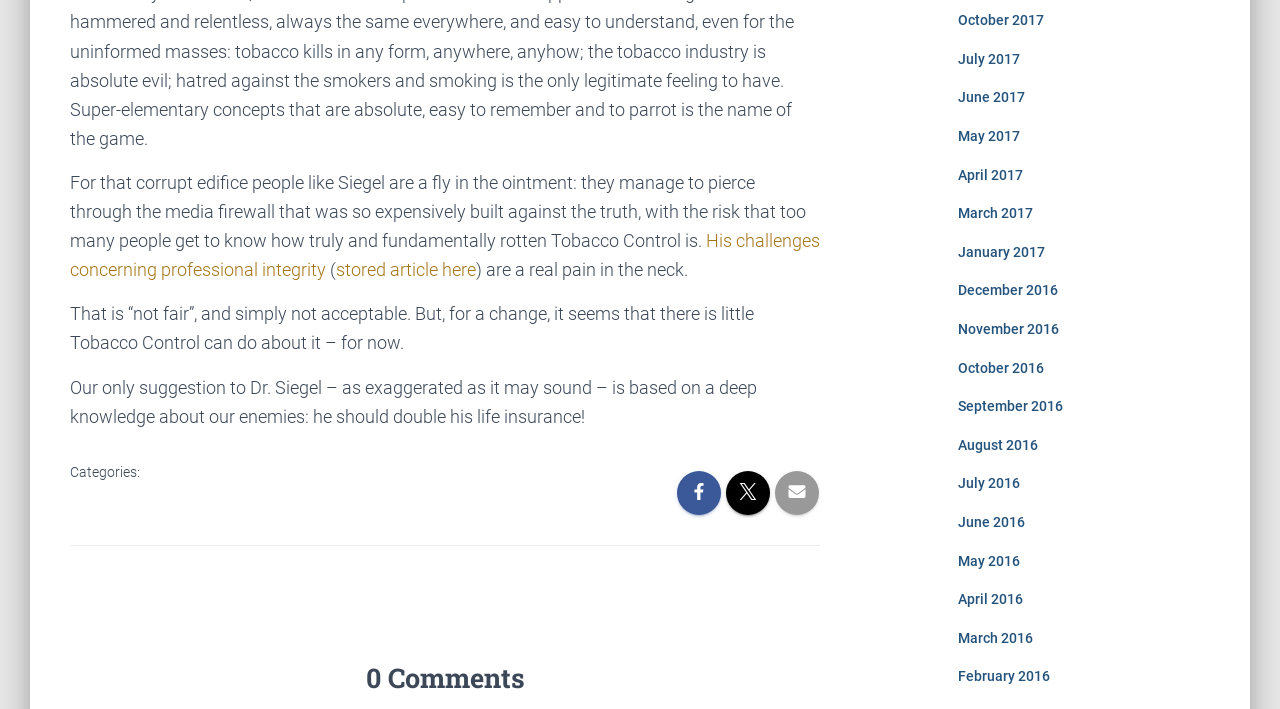Given the element description "September 2016" in the screenshot, predict the bounding box coordinates of that UI element.

[0.748, 0.562, 0.83, 0.584]